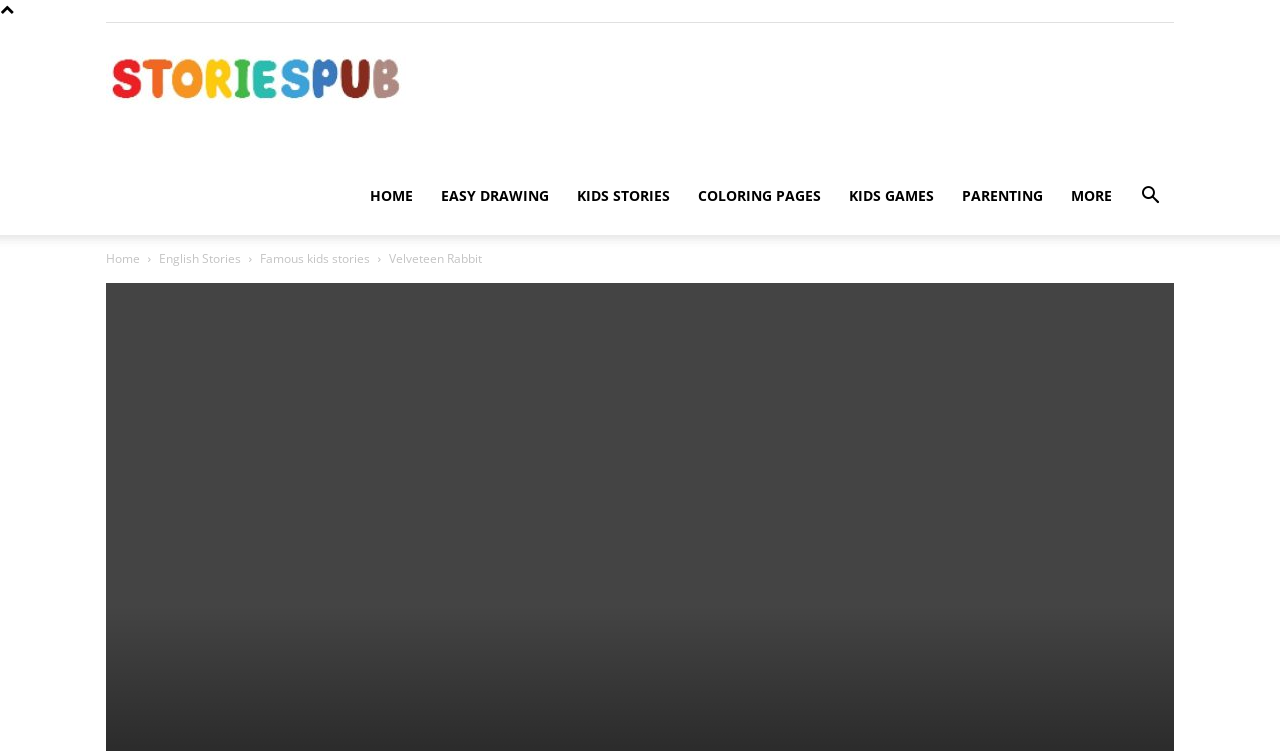Locate the bounding box coordinates of the clickable region necessary to complete the following instruction: "go to home page". Provide the coordinates in the format of four float numbers between 0 and 1, i.e., [left, top, right, bottom].

[0.278, 0.209, 0.334, 0.313]